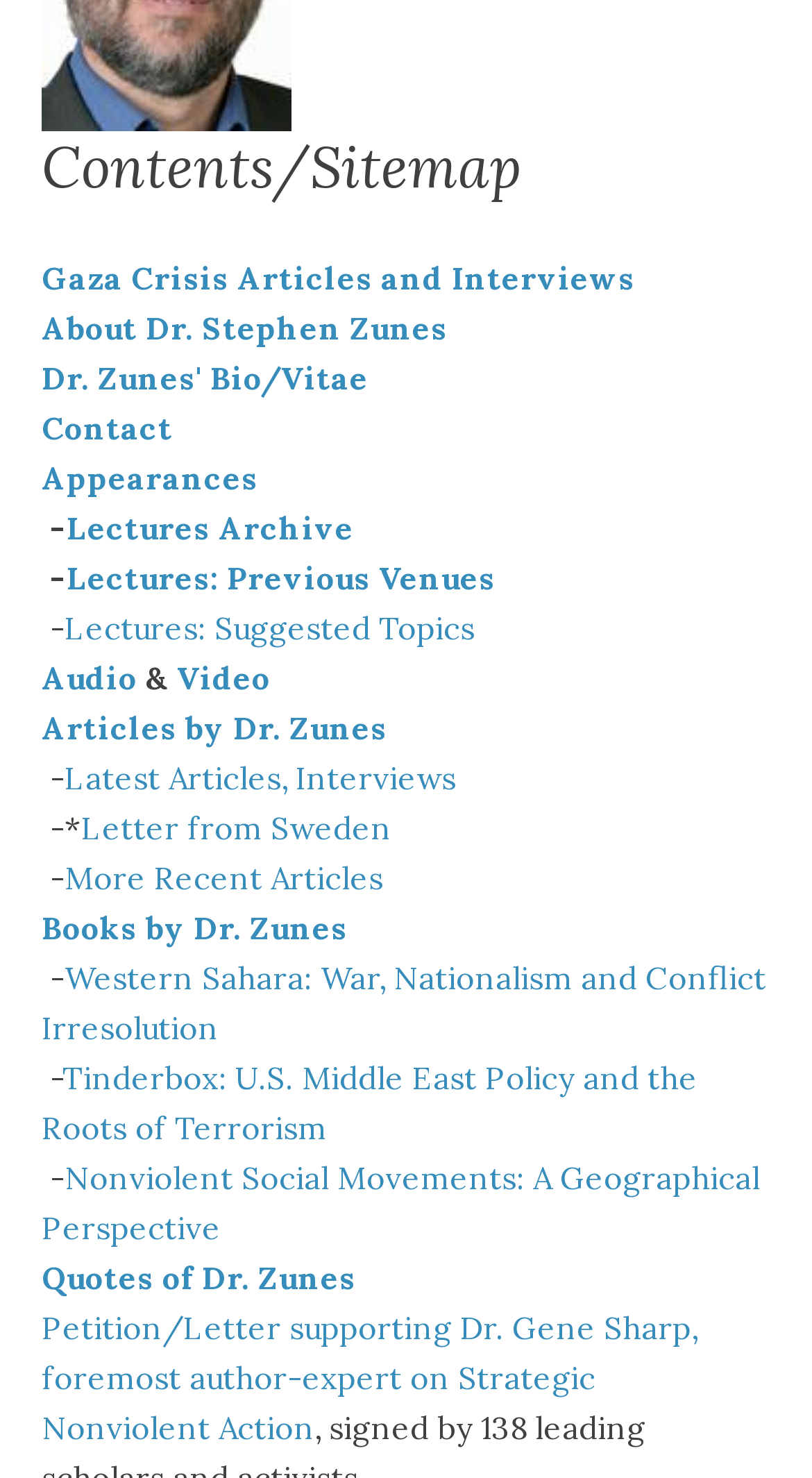Identify the bounding box coordinates necessary to click and complete the given instruction: "View Gaza Crisis articles and interviews".

[0.051, 0.174, 0.782, 0.201]